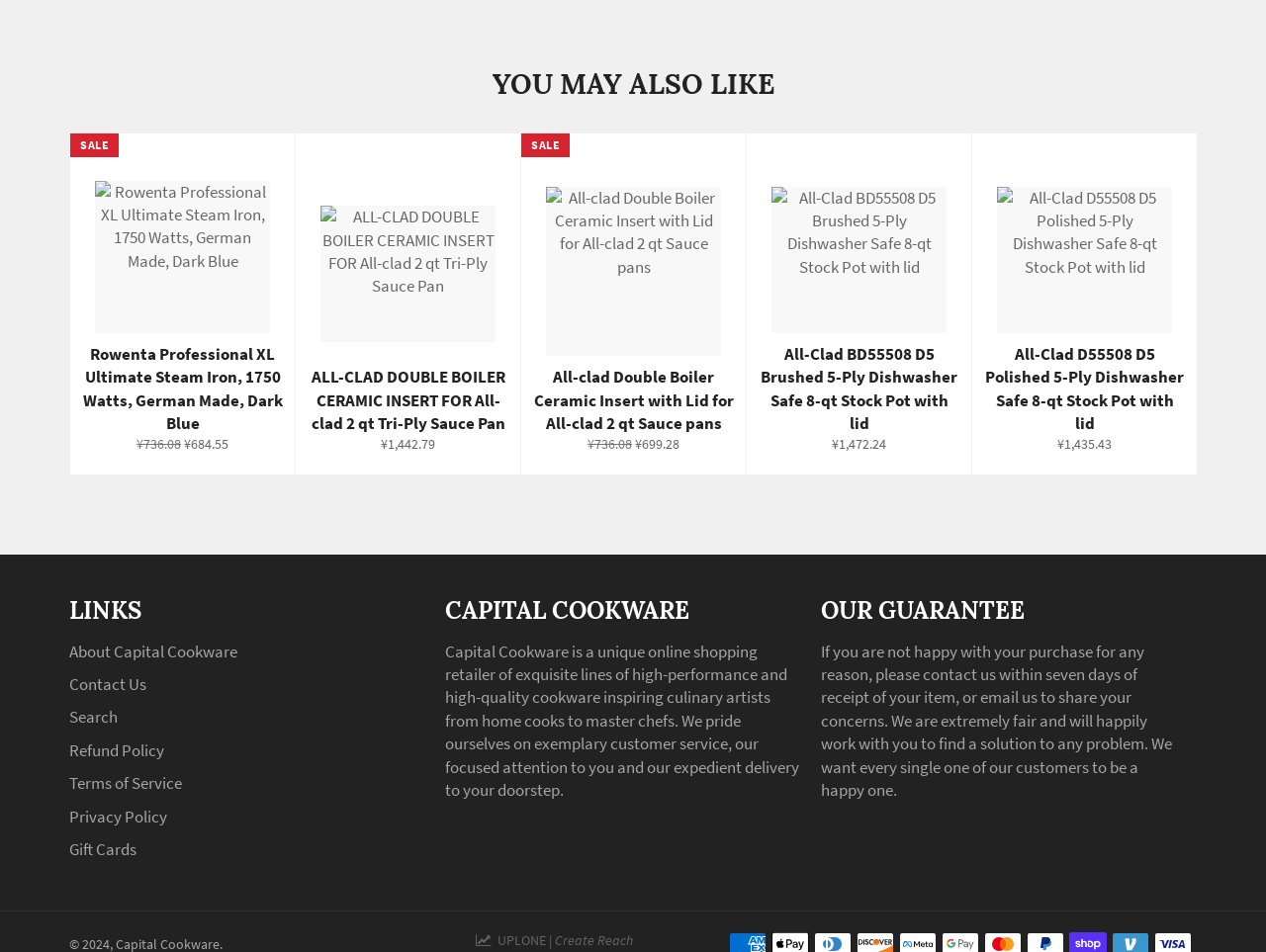Please identify the bounding box coordinates of the clickable area that will fulfill the following instruction: "Contact the Capital Cookware team". The coordinates should be in the format of four float numbers between 0 and 1, i.e., [left, top, right, bottom].

[0.055, 0.704, 0.116, 0.727]